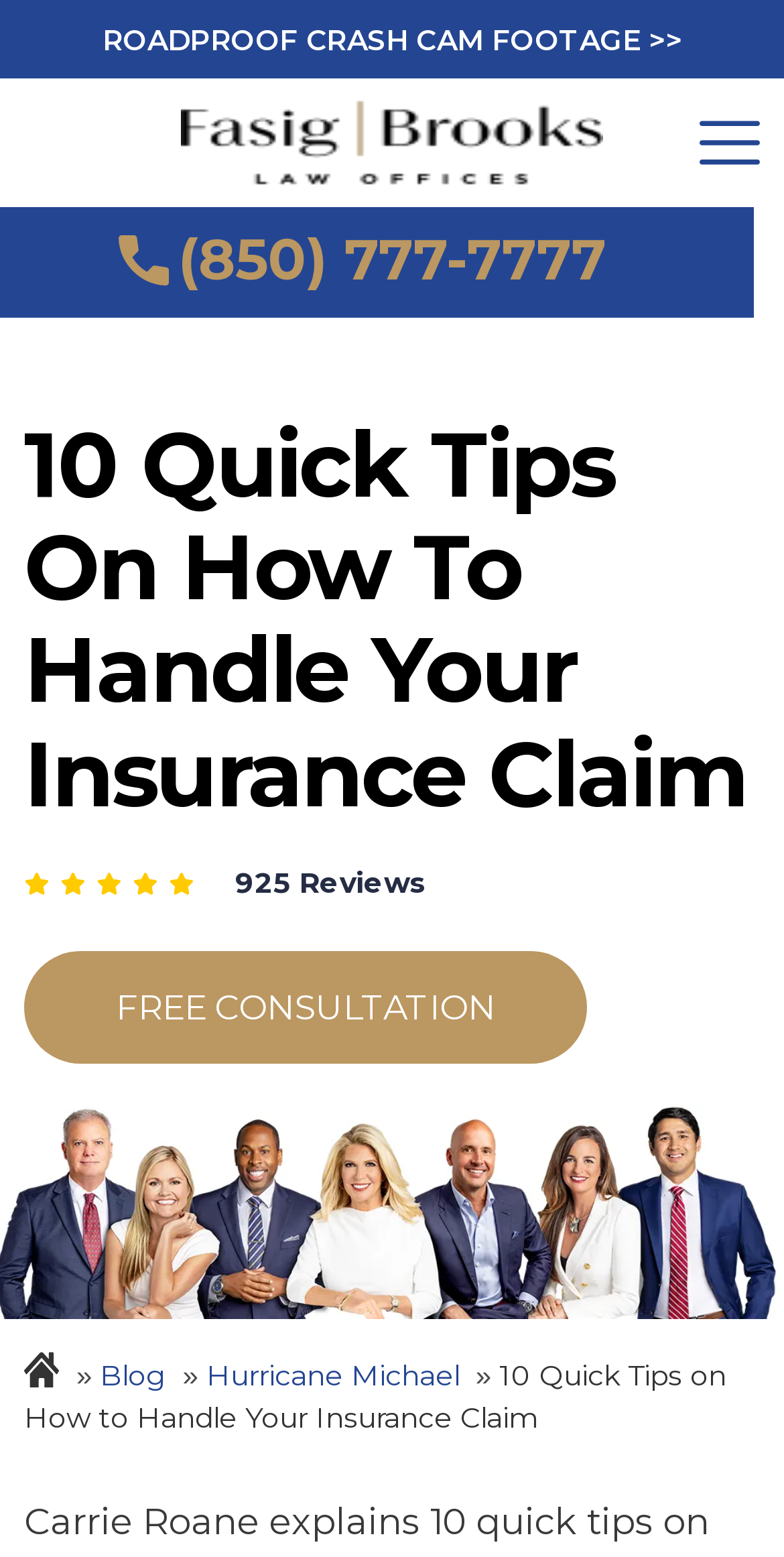What is the text on the link below the main heading?
Provide an in-depth and detailed answer to the question.

I looked at the link element below the main heading '10 Quick Tips On How To Handle Your Insurance Claim' and found that it has the text 'FREE CONSULTATION'.